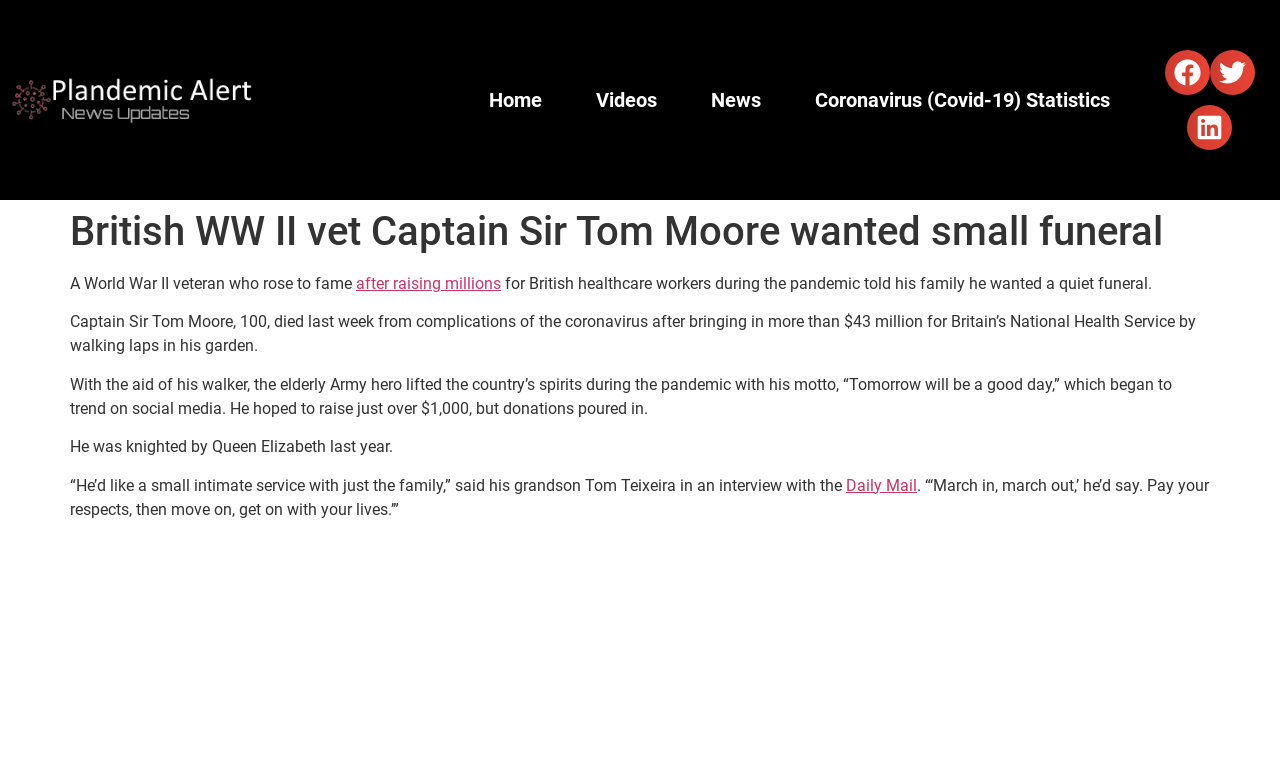How much money did Captain Sir Tom Moore raise for Britain's National Health Service?
Please ensure your answer is as detailed and informative as possible.

I found the answer by reading the paragraph that mentions 'bringing in more than $43 million for Britain’s National Health Service by walking laps in his garden'.